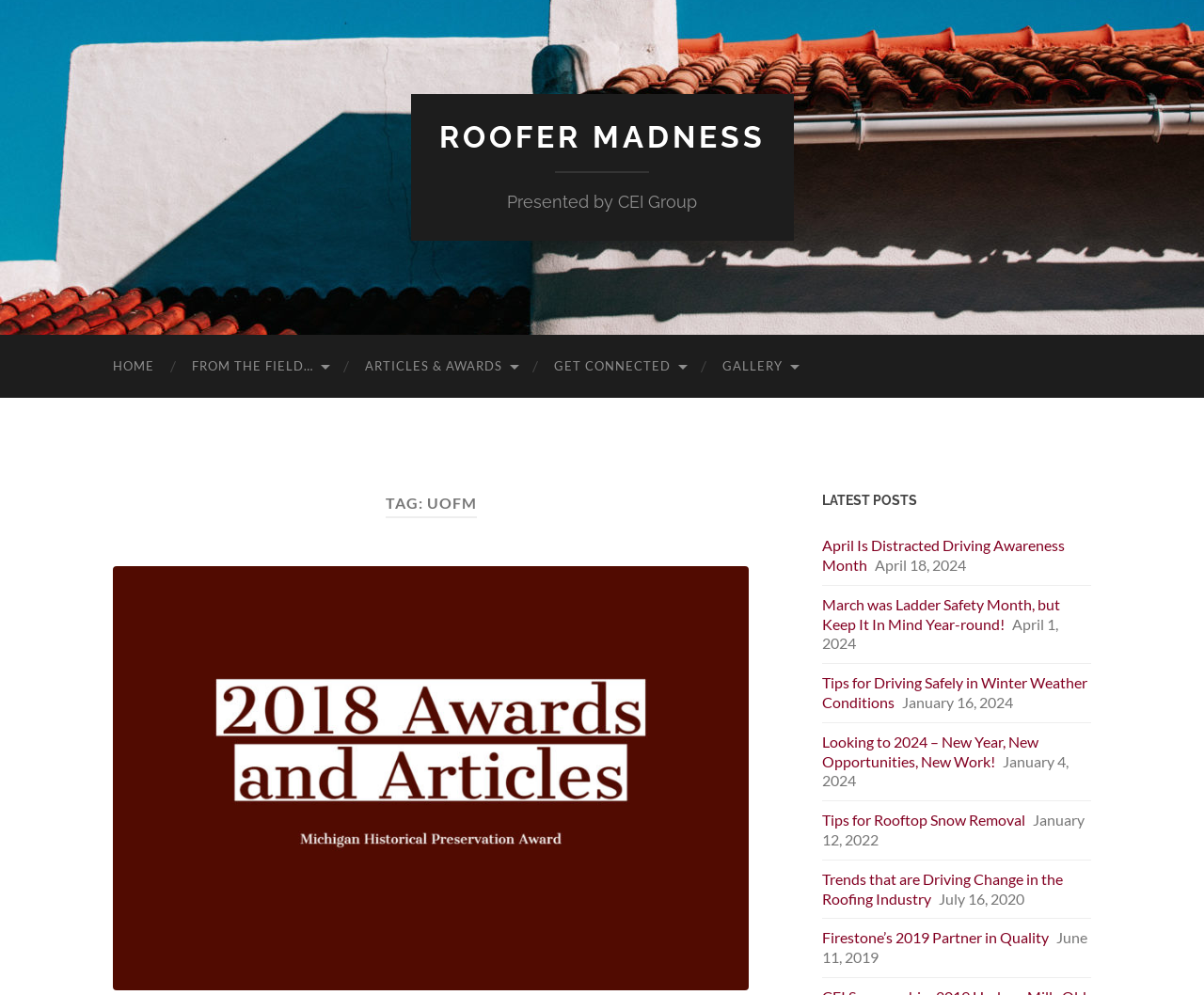Please identify the bounding box coordinates of the element that needs to be clicked to perform the following instruction: "Learn more about FROM THE FIELD…".

[0.144, 0.336, 0.288, 0.4]